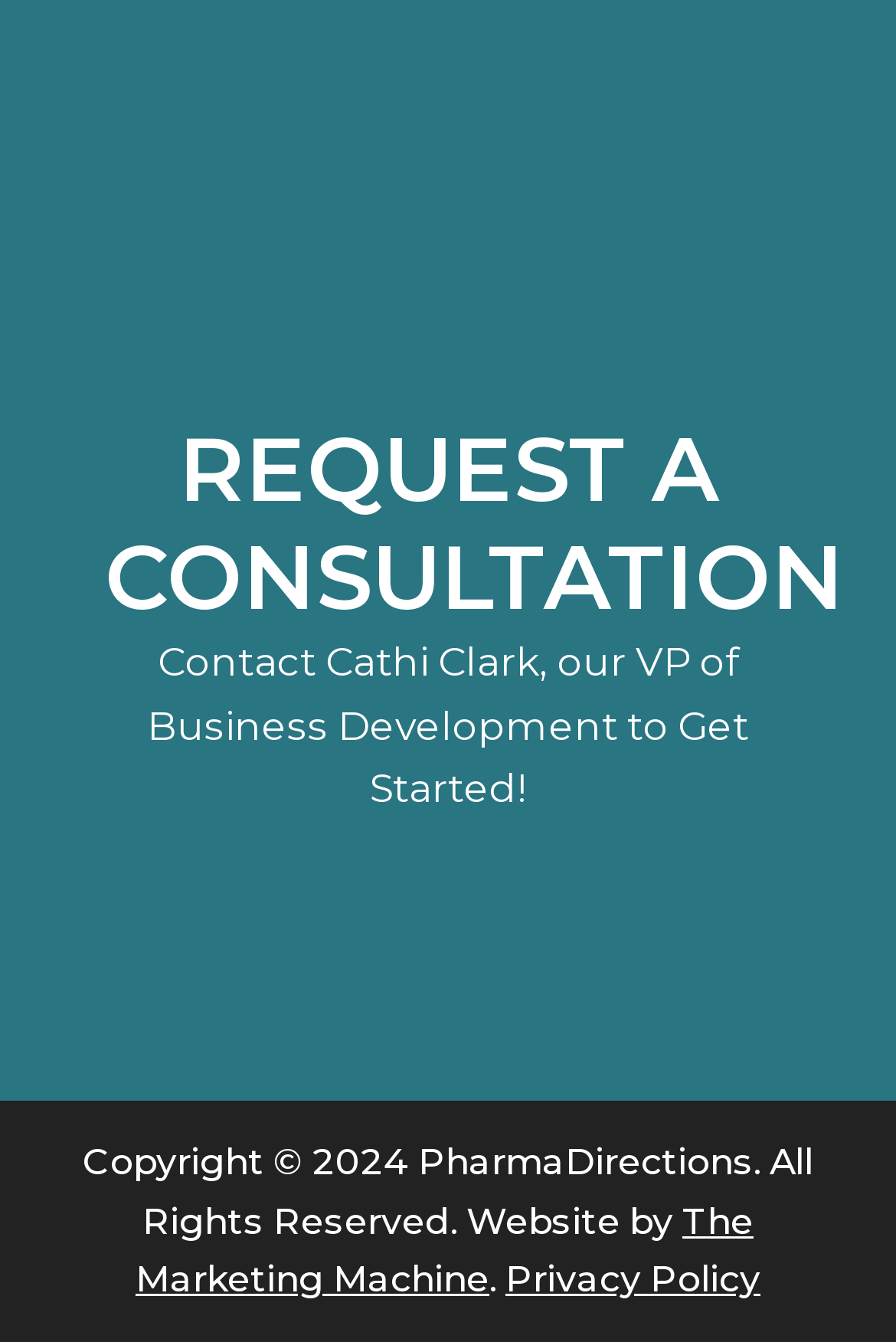Given the element description "Privacy Policy", identify the bounding box of the corresponding UI element.

[0.564, 0.937, 0.849, 0.969]